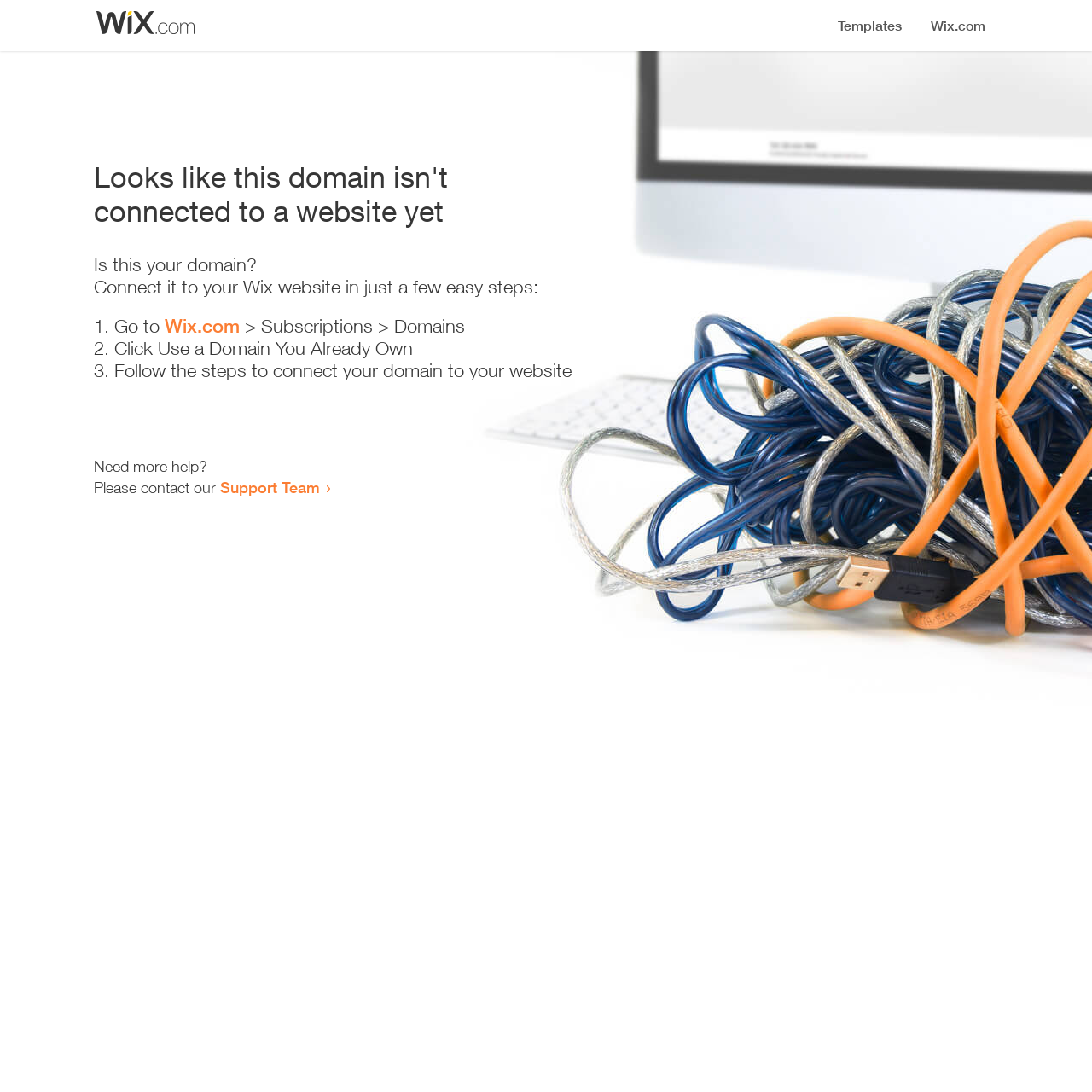Give a concise answer using only one word or phrase for this question:
How many steps are required to connect the domain?

3